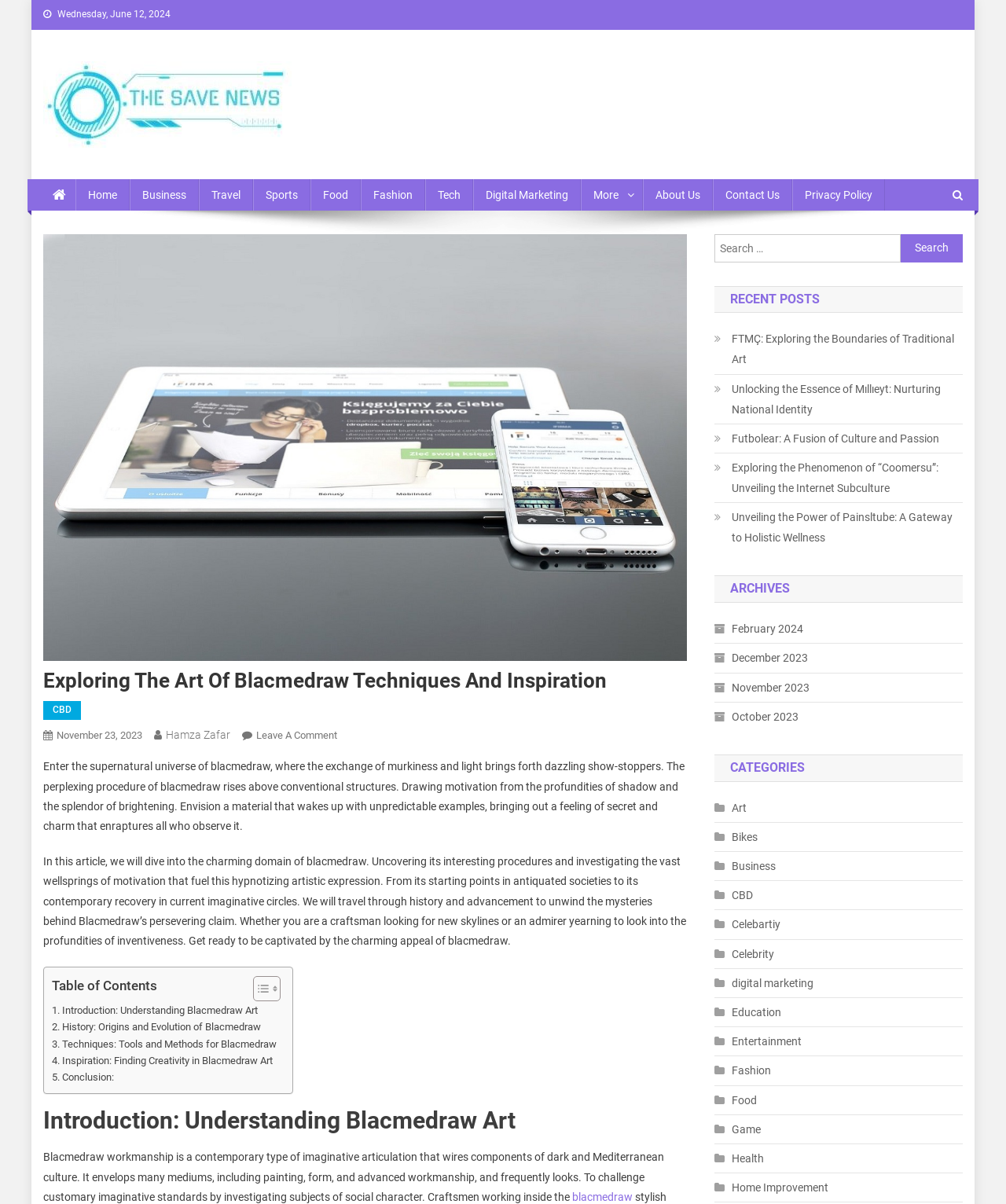Articulate a detailed summary of the webpage's content and design.

This webpage is about exploring the art of Blacmedraw techniques and inspiration. At the top, there is a date "Wednesday, June 12, 2024" and a navigation menu with links to various categories such as Home, Business, Travel, Sports, Food, Fashion, Tech, and Digital Marketing. Below the navigation menu, there is a large image with a header "Exploring The Art Of Blacmedraw Techniques And Inspiration".

The main content of the webpage is divided into two sections. The left section has a table of contents with links to different parts of the article, including Introduction, History, Techniques, Inspiration, and Conclusion. Below the table of contents, there are links to recent posts, archives, and categories.

The right section has the main article content, which starts with a brief introduction to Blacmedraw art, followed by a detailed explanation of its techniques and inspiration. The article is divided into several sections, each with a heading and a brief description. There are also links to other related articles and a search bar at the top right corner of the webpage.

Throughout the webpage, there are various icons and images, including a Facebook icon, a search icon, and a toggle button for the table of contents. The overall layout is organized and easy to navigate, with clear headings and concise text.